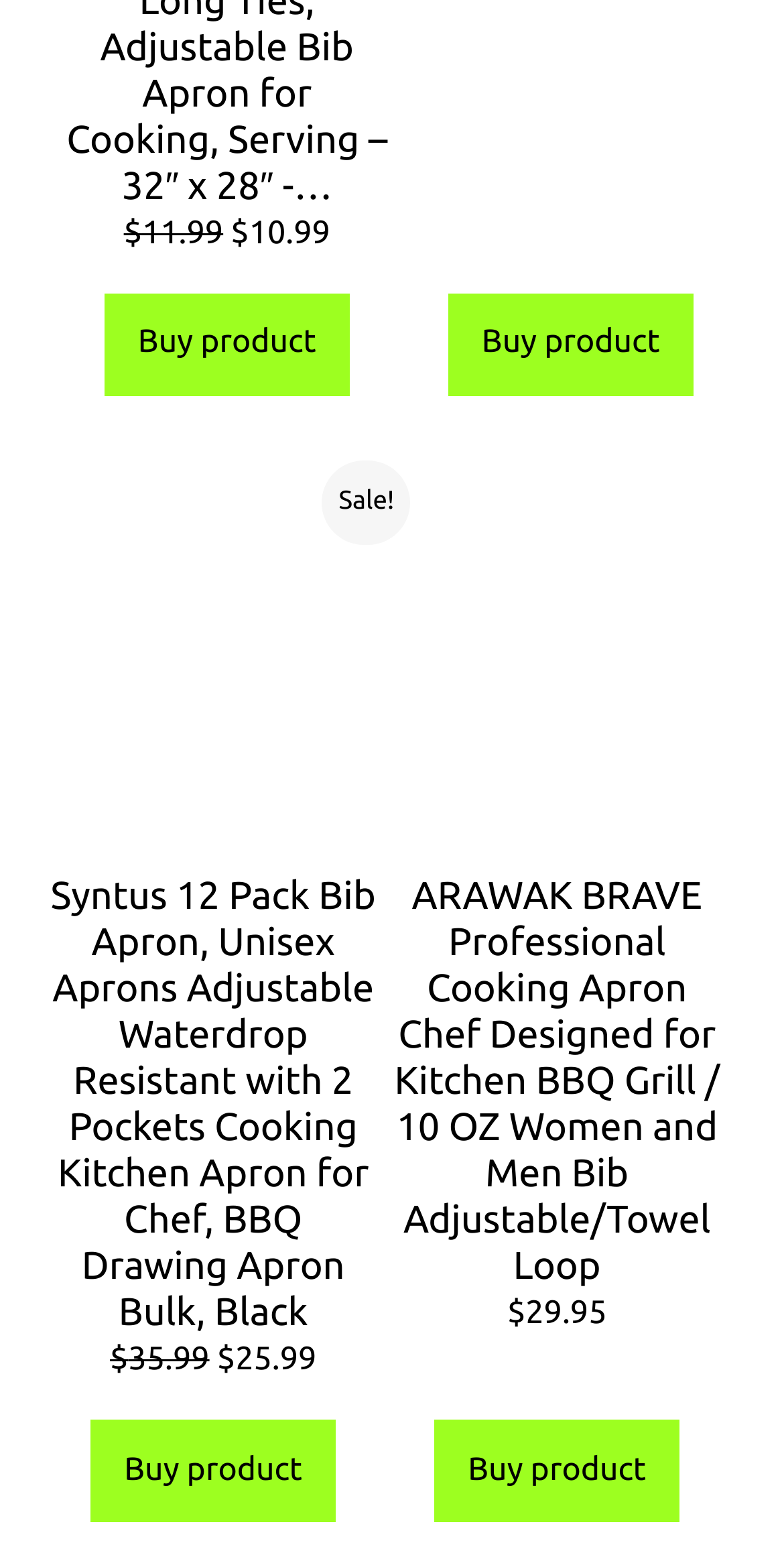Please provide a one-word or phrase answer to the question: 
What is the price of the Syntus 12 Pack Bib Apron?

$25.99